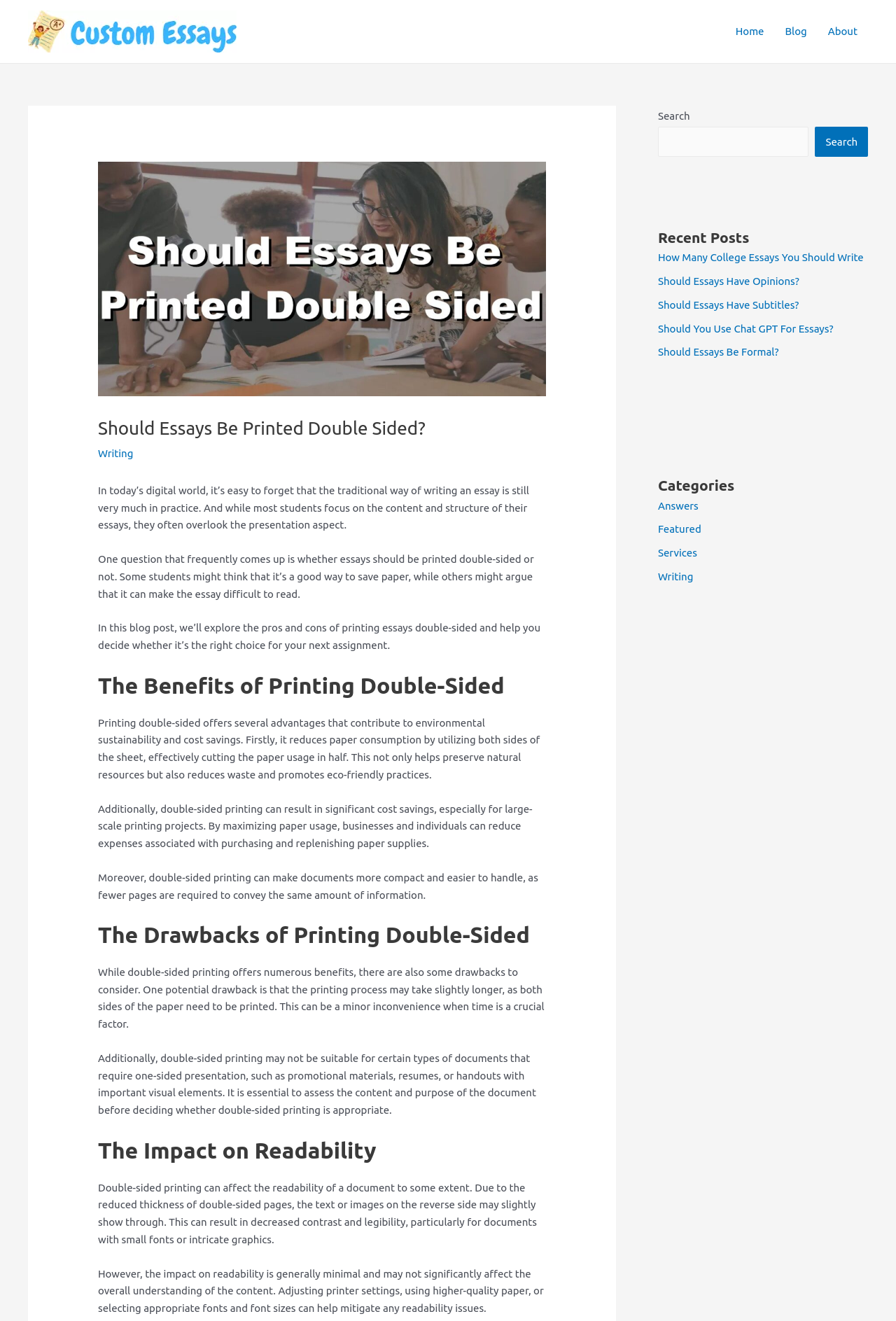Identify the bounding box coordinates of the clickable region necessary to fulfill the following instruction: "Read the 'Recent Posts' section". The bounding box coordinates should be four float numbers between 0 and 1, i.e., [left, top, right, bottom].

[0.734, 0.173, 0.969, 0.187]